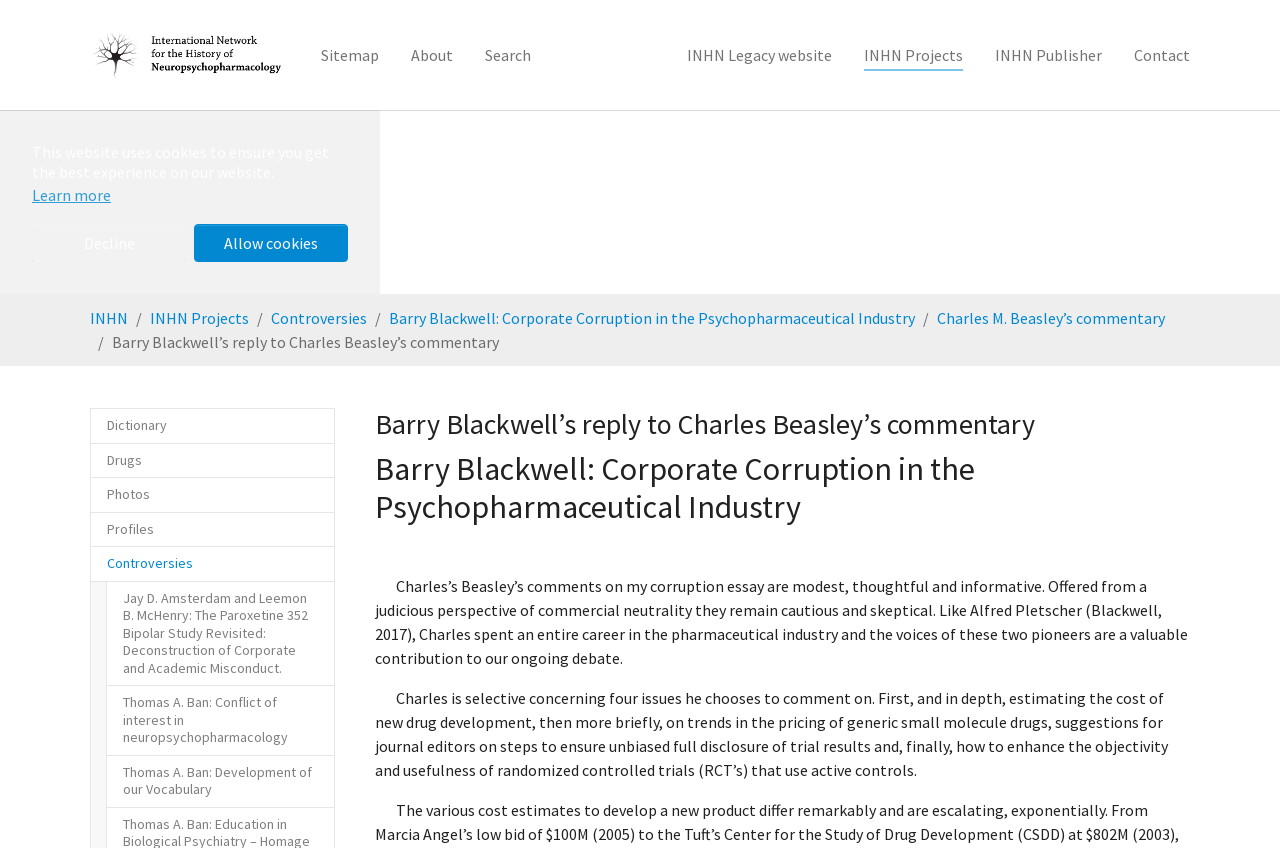Please locate the bounding box coordinates of the element that needs to be clicked to achieve the following instruction: "Go to Sitemap". The coordinates should be four float numbers between 0 and 1, i.e., [left, top, right, bottom].

[0.238, 0.041, 0.309, 0.088]